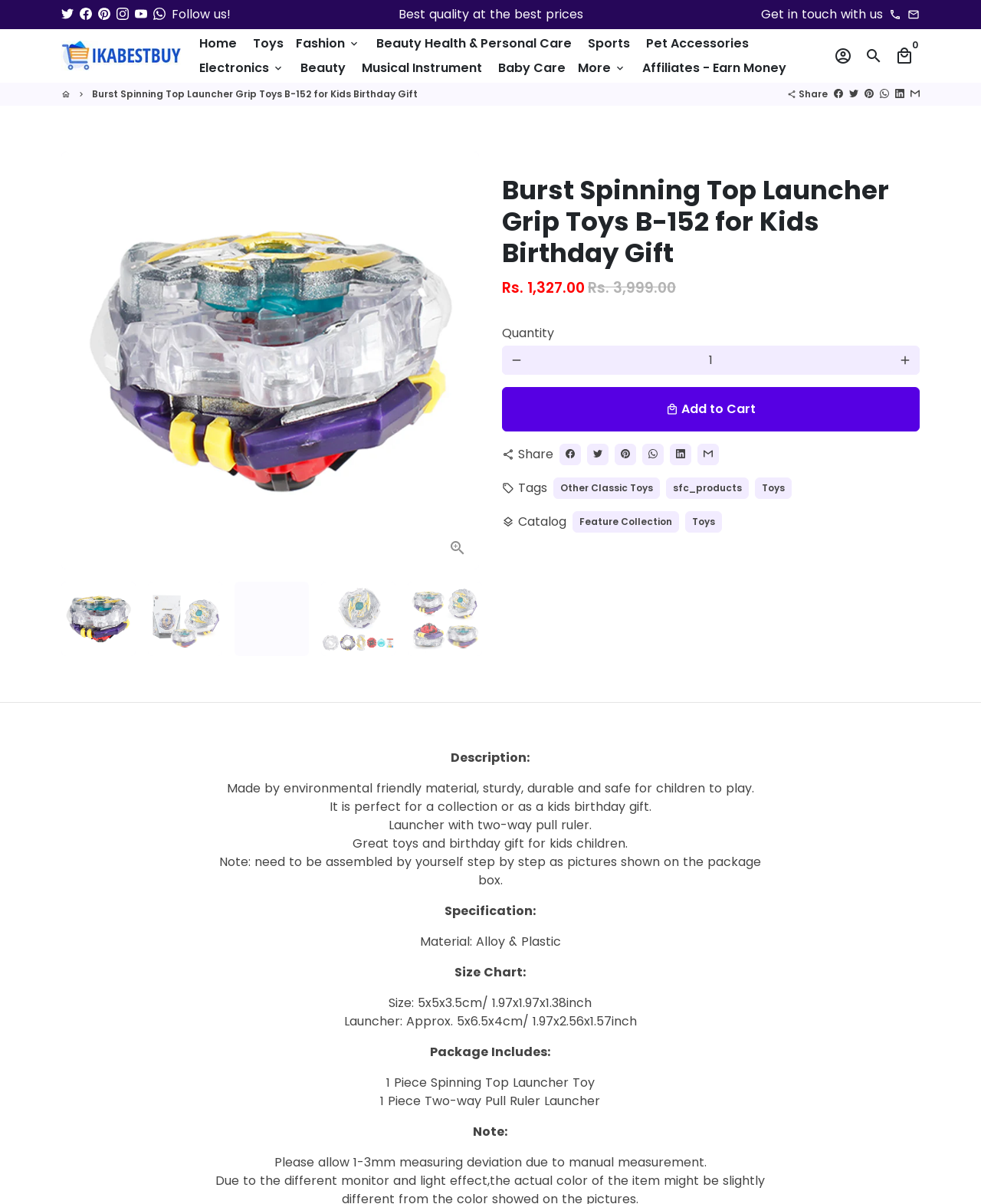Using the provided element description: "page one", determine the bounding box coordinates of the corresponding UI element in the screenshot.

None